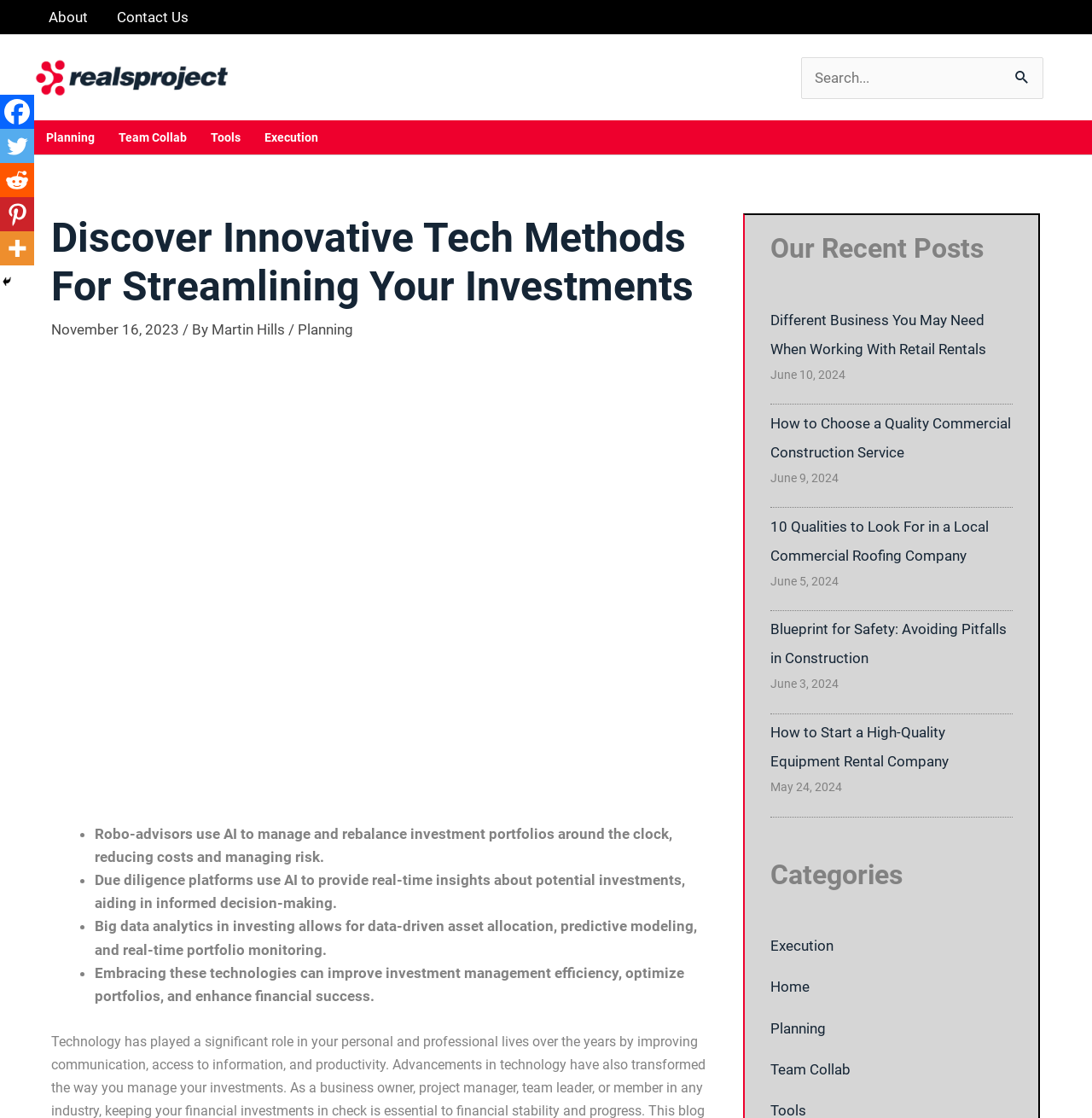What is the name of the project?
Give a comprehensive and detailed explanation for the question.

The name of the project can be found in the top-left corner of the webpage, where it says 'Unique Ways To Use Technology In Managing Your Investments - Reals Project'. This is likely the title of the webpage and the name of the project being discussed.